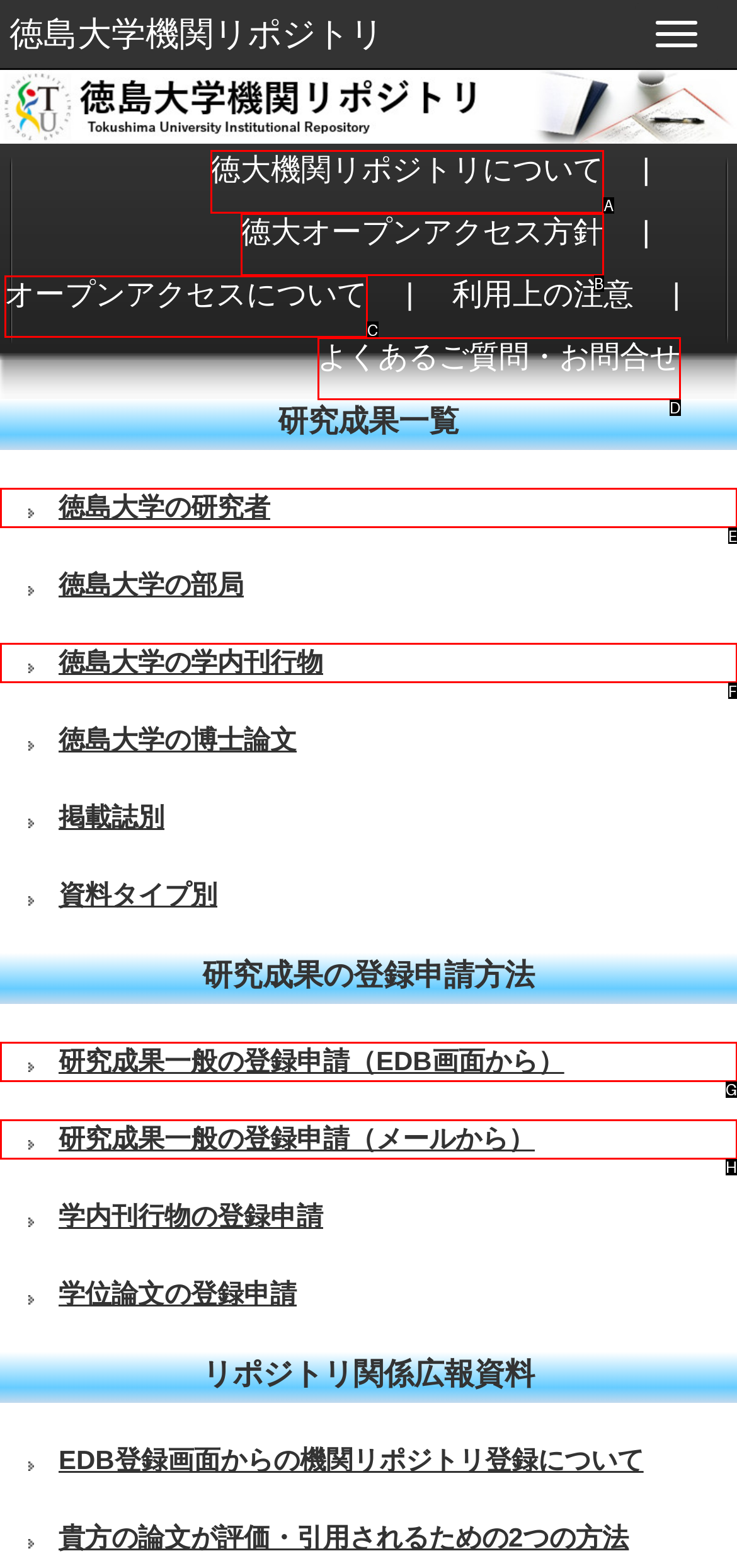Indicate the HTML element to be clicked to accomplish this task: Go to 徳大機関リポジトリについて Respond using the letter of the correct option.

A